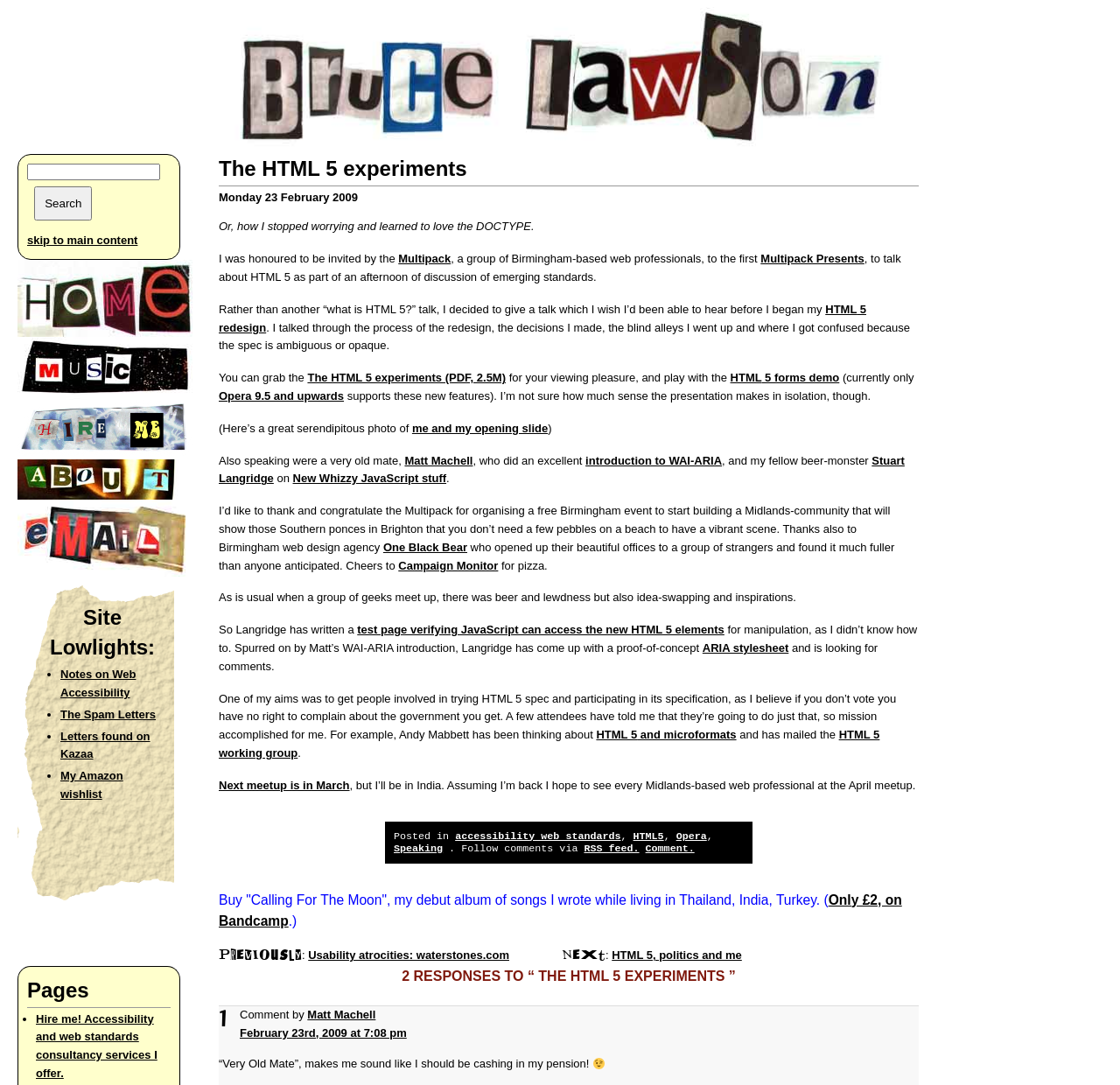Locate the bounding box coordinates of the clickable region necessary to complete the following instruction: "View the presentation in PDF". Provide the coordinates in the format of four float numbers between 0 and 1, i.e., [left, top, right, bottom].

[0.275, 0.342, 0.452, 0.354]